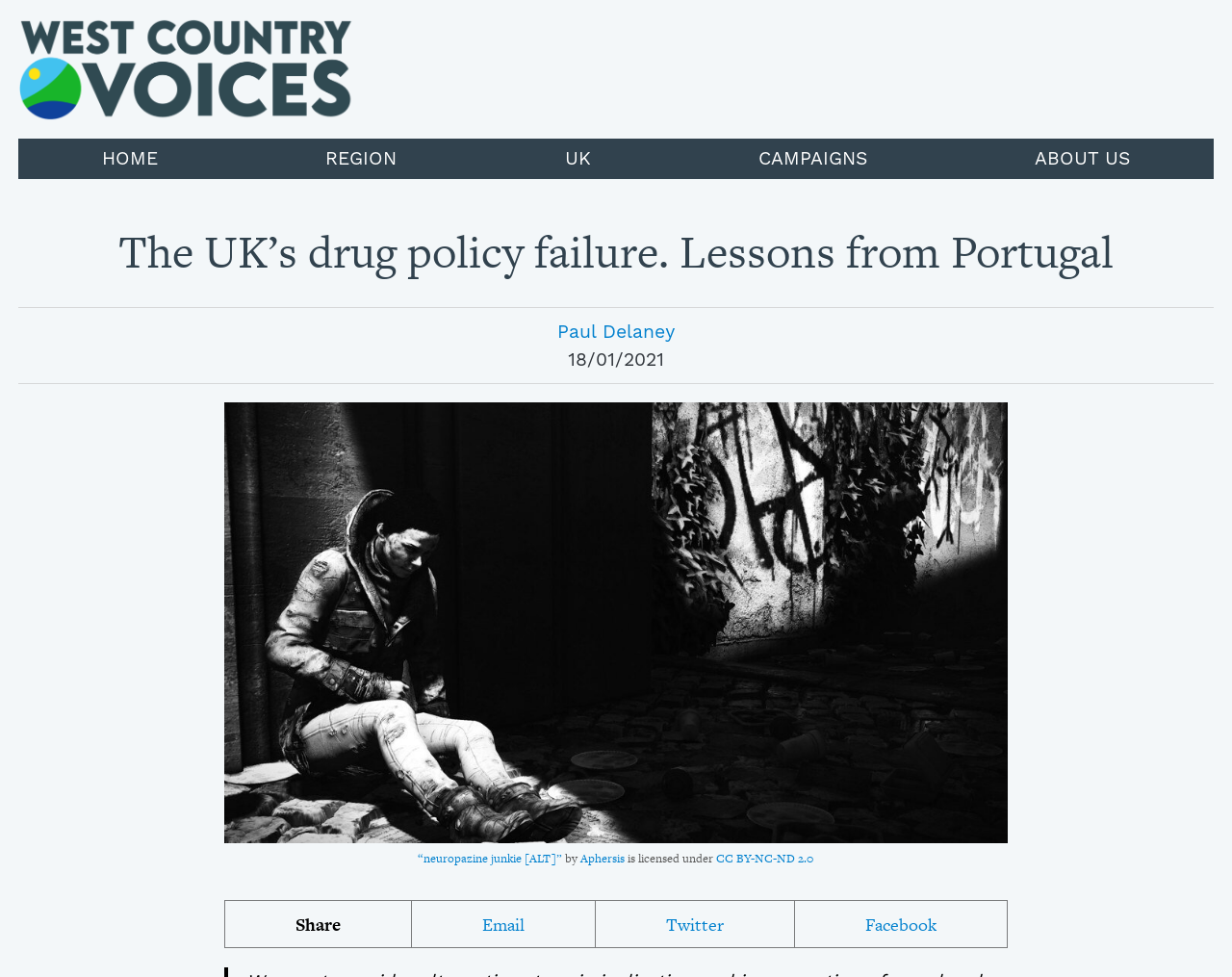Who wrote the article?
Look at the image and provide a short answer using one word or a phrase.

Paul Delaney